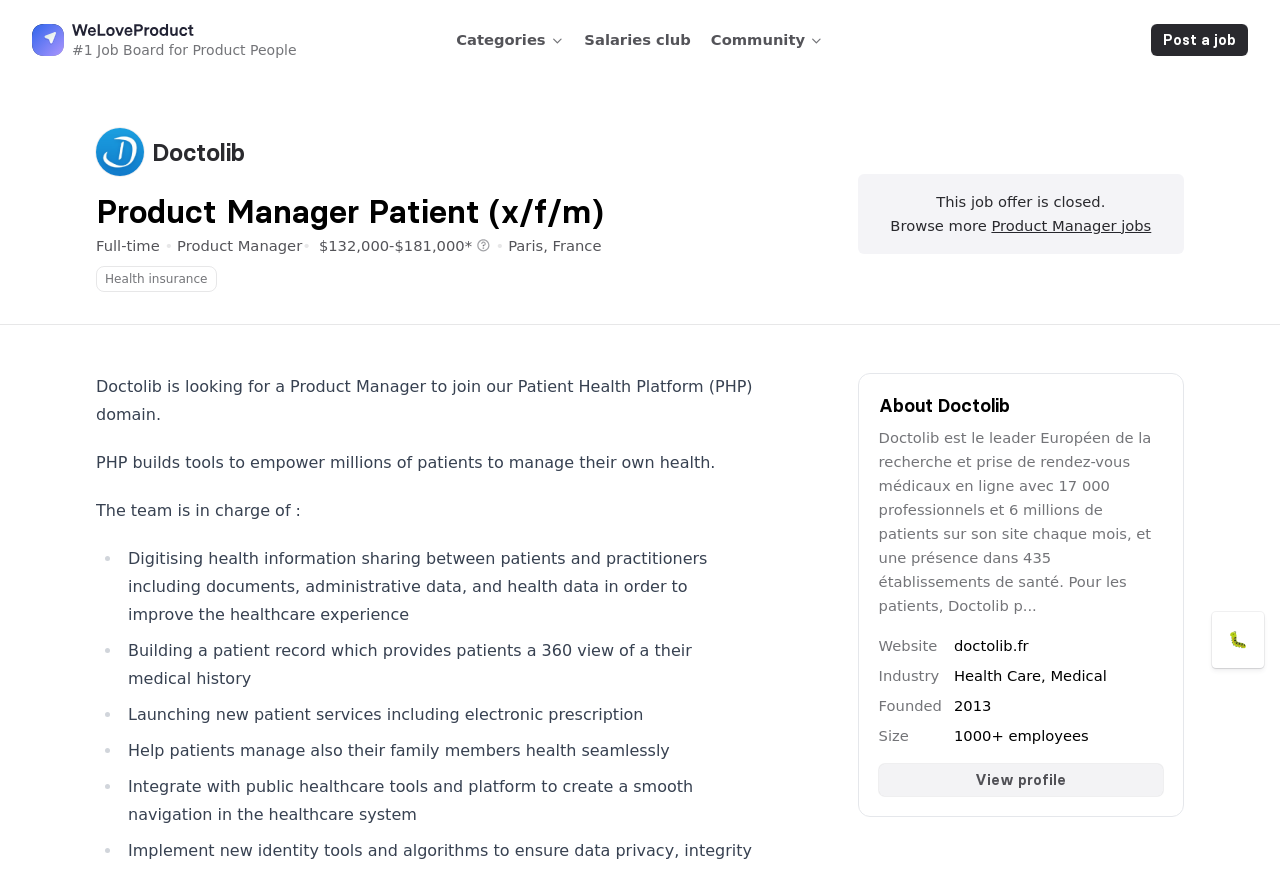What is the main heading displayed on the webpage? Please provide the text.

Product Manager Patient (x/f/m)